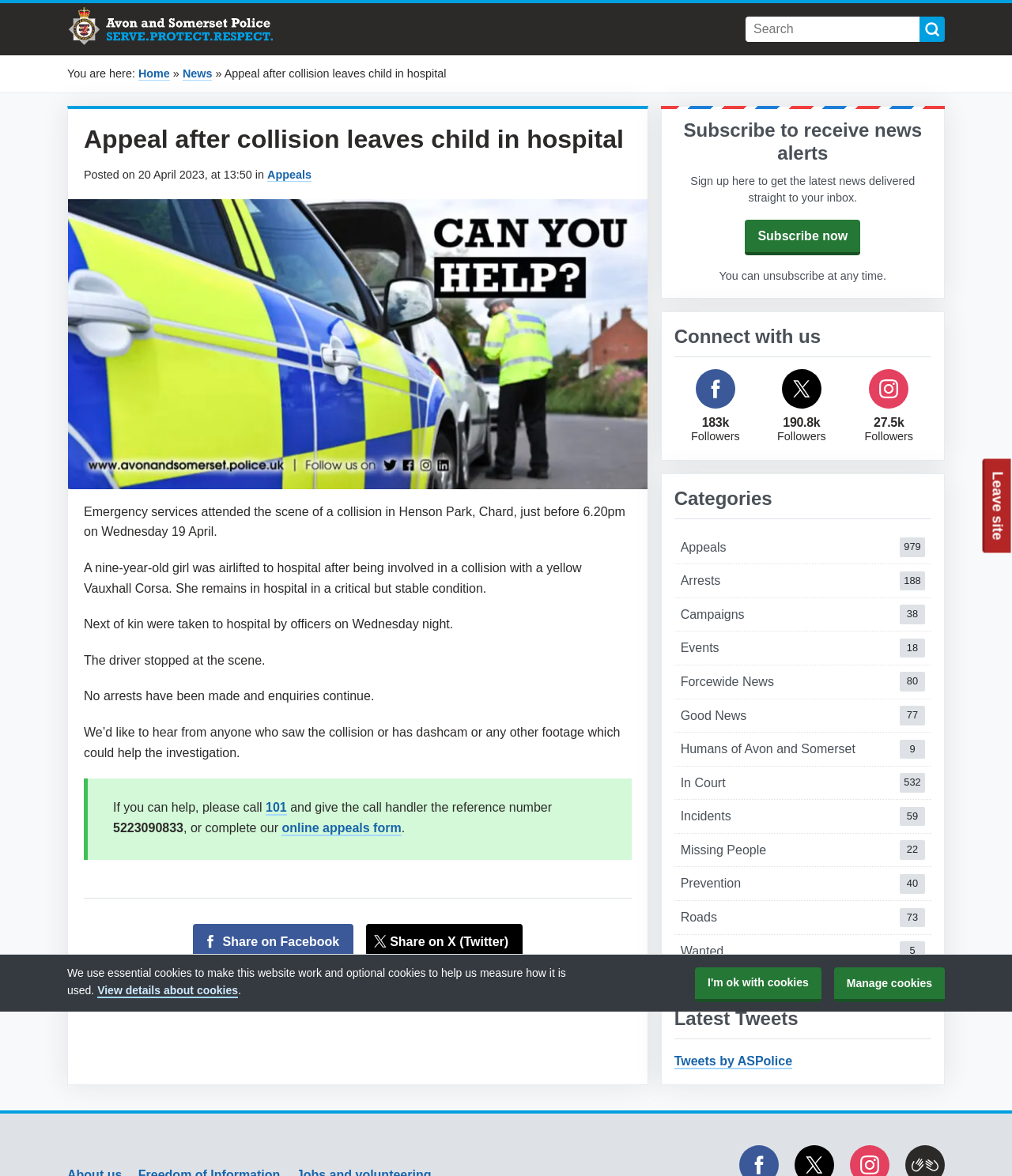Please determine the bounding box coordinates for the element that should be clicked to follow these instructions: "Share on Facebook".

[0.19, 0.786, 0.349, 0.815]